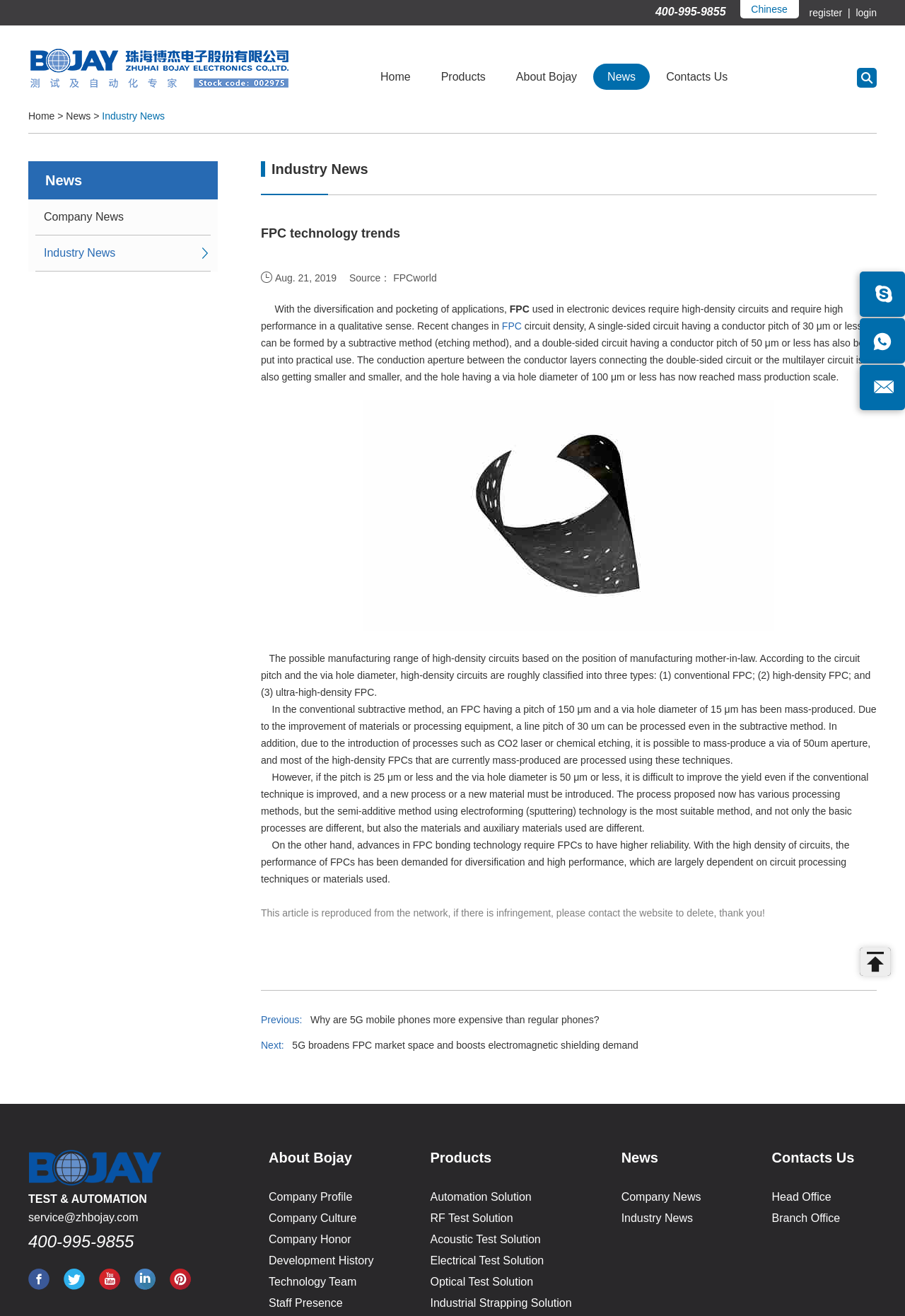Bounding box coordinates are specified in the format (top-left x, top-left y, bottom-right x, bottom-right y). All values are floating point numbers bounded between 0 and 1. Please provide the bounding box coordinate of the region this sentence describes: News

[0.656, 0.048, 0.718, 0.068]